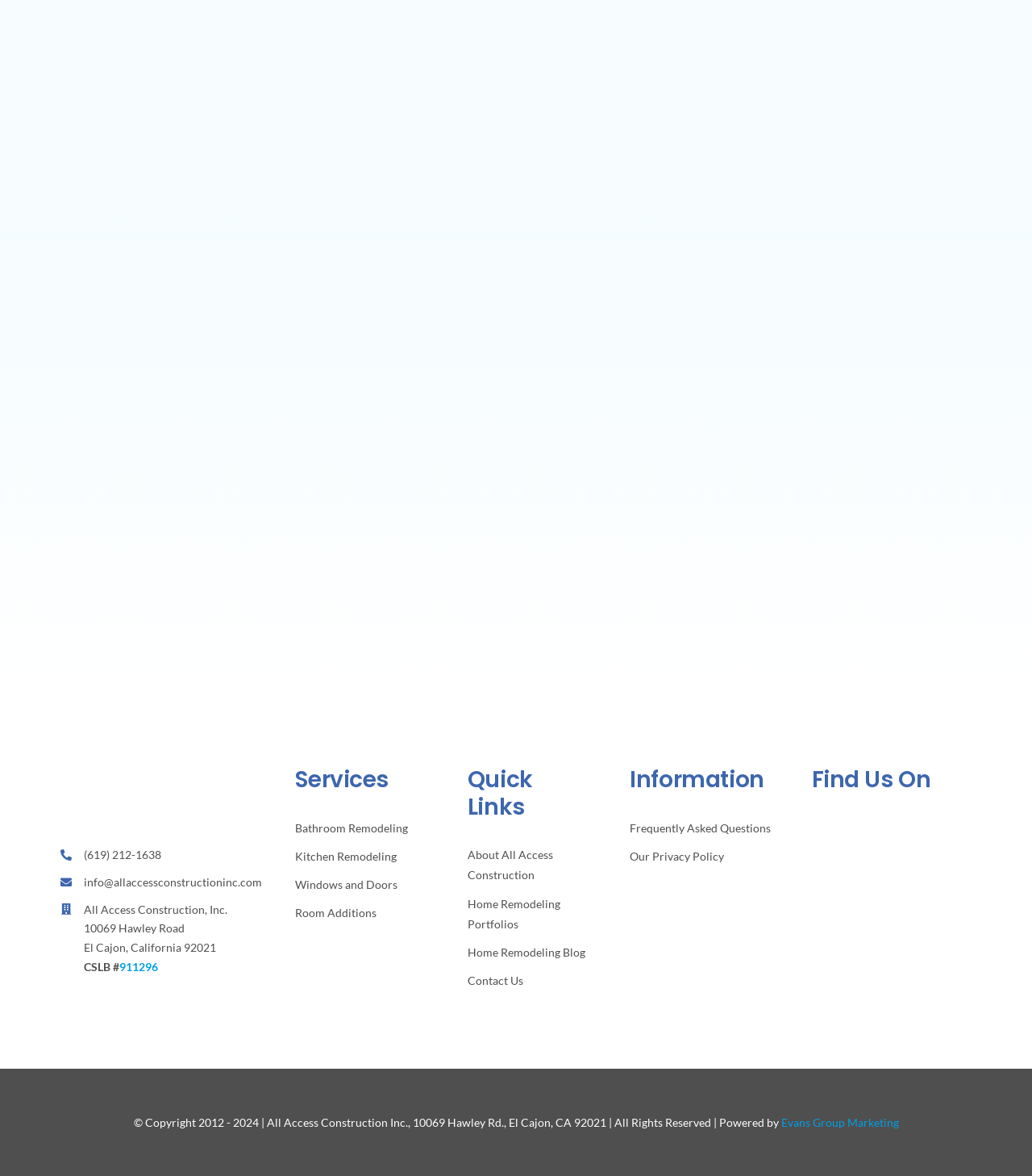Extract the bounding box coordinates of the UI element described by: "About All Access Construction". The coordinates should include four float numbers ranging from 0 to 1, e.g., [left, top, right, bottom].

[0.453, 0.718, 0.575, 0.753]